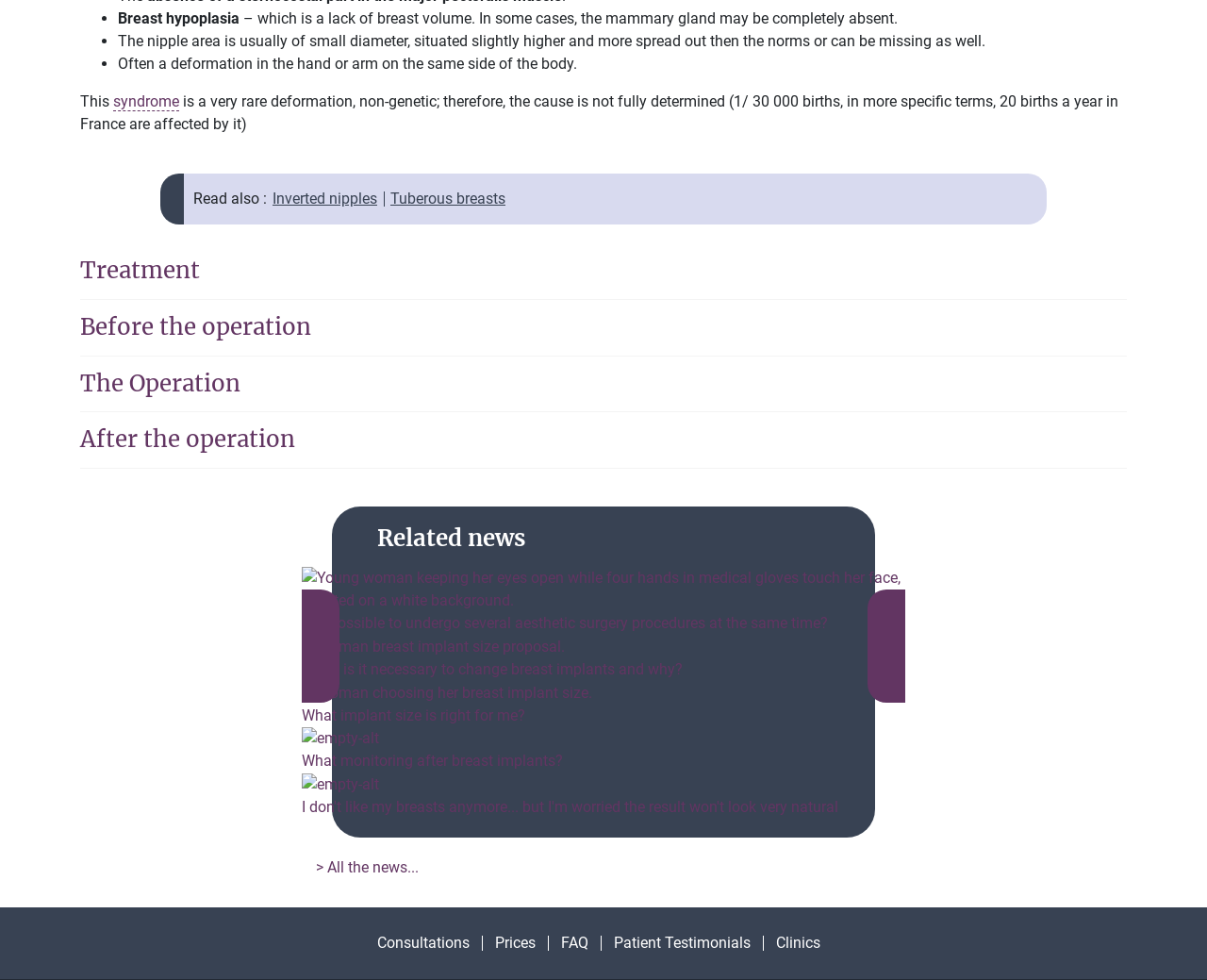Using the element description: "Inverted nipples", determine the bounding box coordinates. The coordinates should be in the format [left, top, right, bottom], with values between 0 and 1.

[0.226, 0.193, 0.312, 0.212]